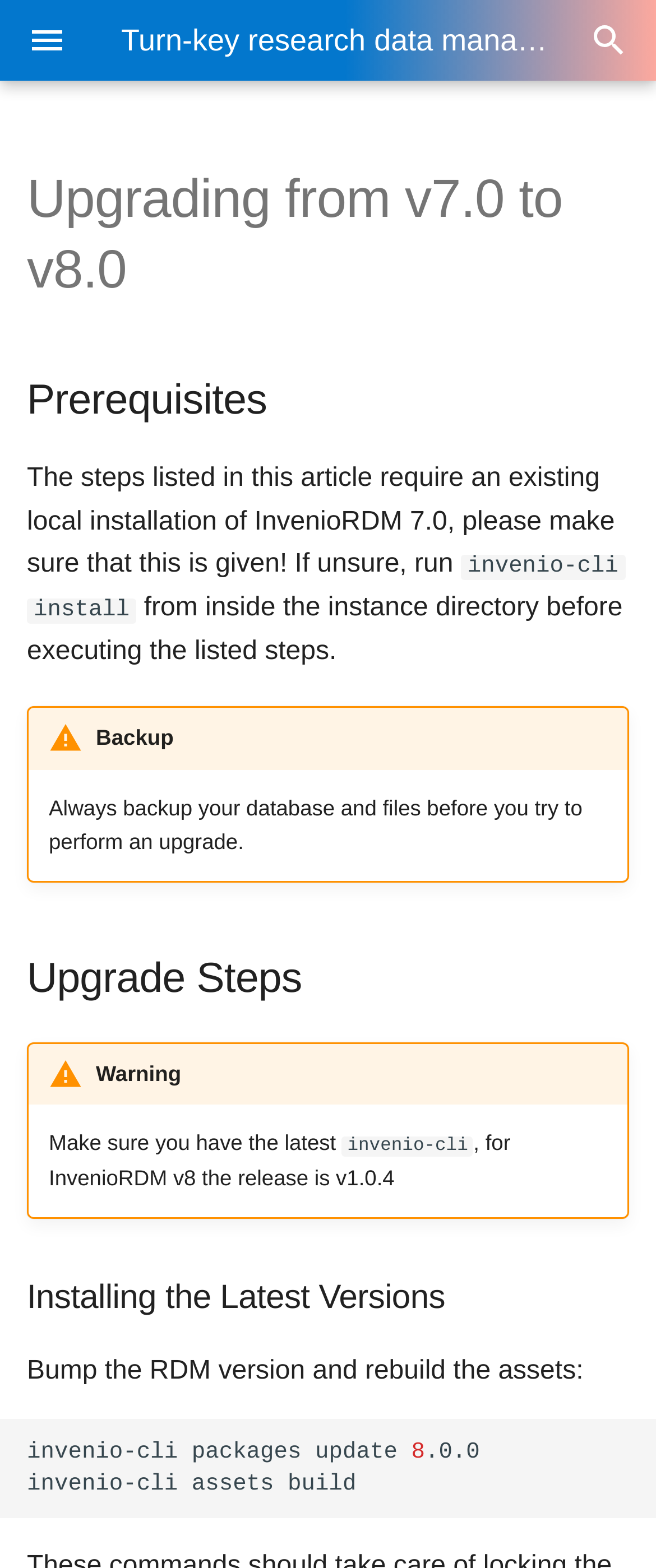How many navigation menus are there?
Please provide a single word or phrase in response based on the screenshot.

5